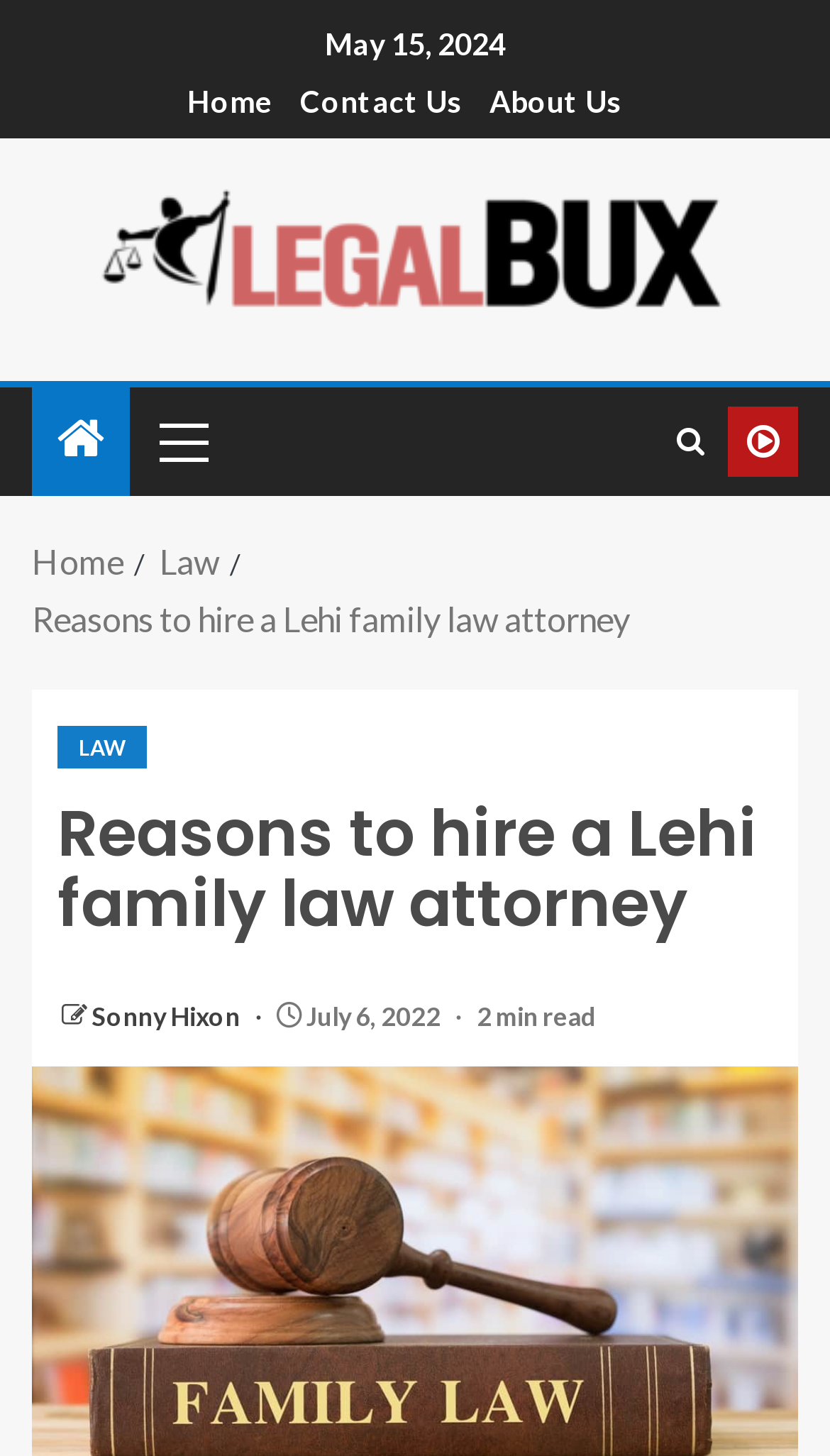Locate the bounding box coordinates of the element's region that should be clicked to carry out the following instruction: "read about reasons to hire a Lehi family law attorney". The coordinates need to be four float numbers between 0 and 1, i.e., [left, top, right, bottom].

[0.069, 0.55, 0.931, 0.647]